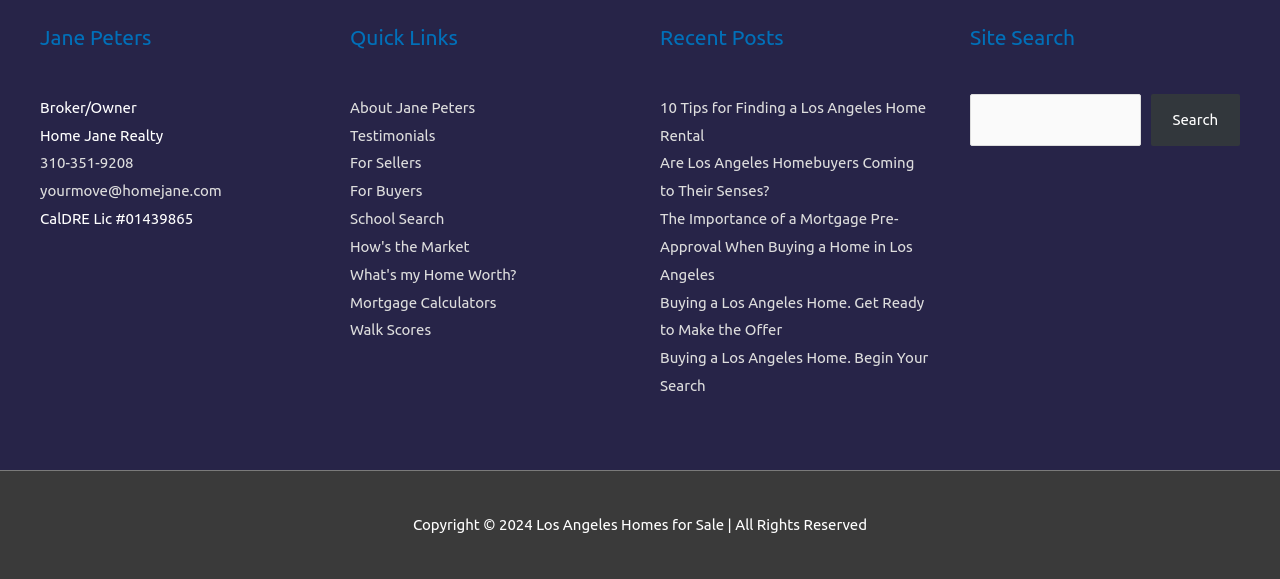Use the information in the screenshot to answer the question comprehensively: What is the license number of the broker?

The webpage has a static text 'CalDRE Lic #01439865' which indicates the license number of the broker.